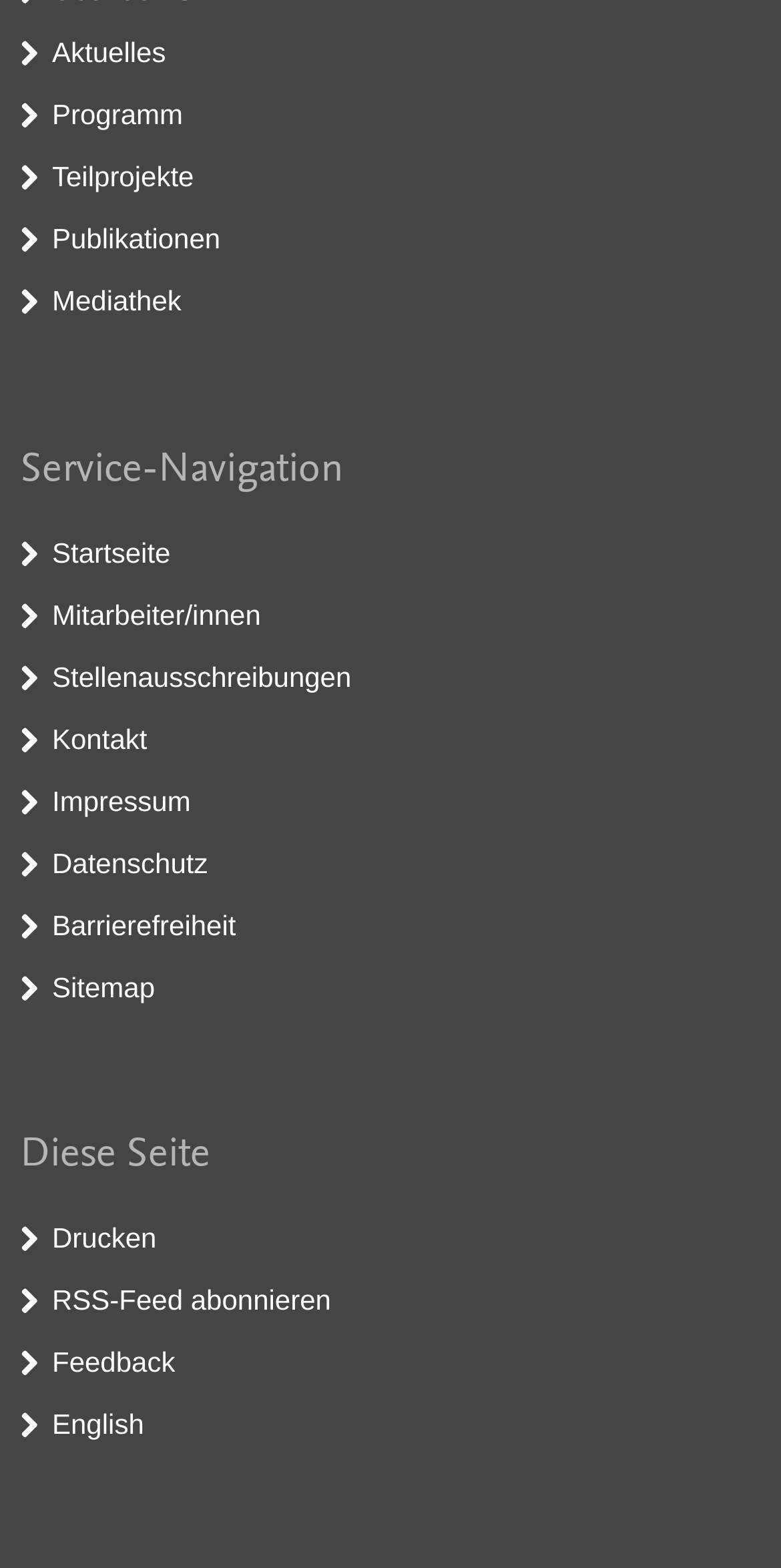Please identify the bounding box coordinates of the clickable region that I should interact with to perform the following instruction: "Print the page". The coordinates should be expressed as four float numbers between 0 and 1, i.e., [left, top, right, bottom].

[0.067, 0.779, 0.2, 0.799]